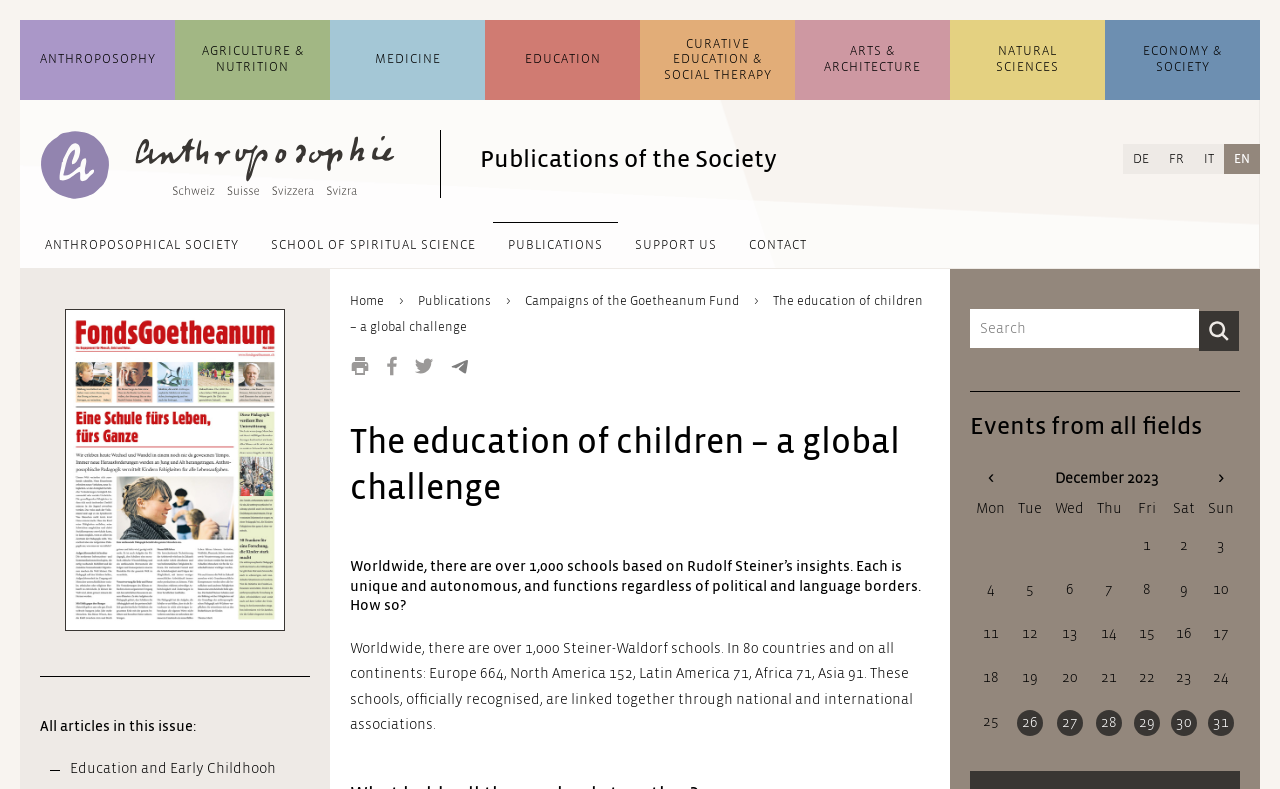Kindly determine the bounding box coordinates of the area that needs to be clicked to fulfill this instruction: "Print this page".

[0.273, 0.454, 0.289, 0.473]